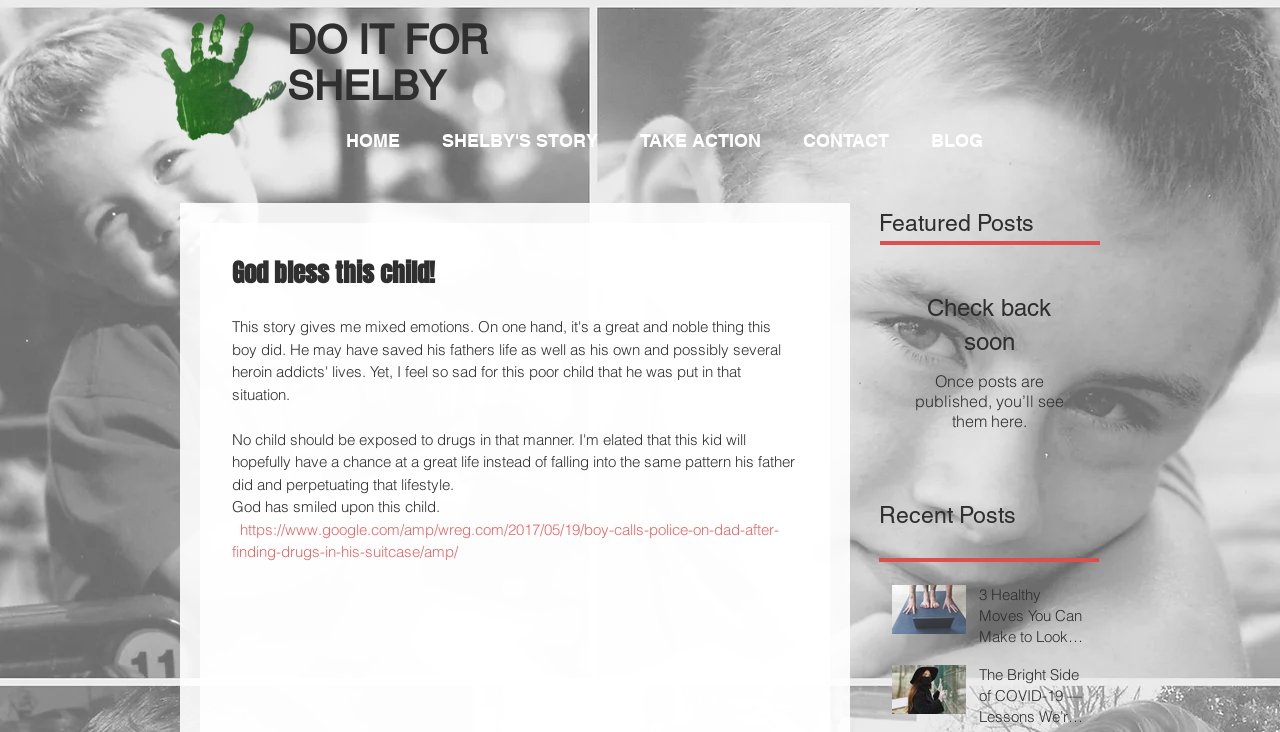Identify the bounding box of the HTML element described here: "DO IT FOR". Provide the coordinates as four float numbers between 0 and 1: [left, top, right, bottom].

[0.224, 0.023, 0.381, 0.086]